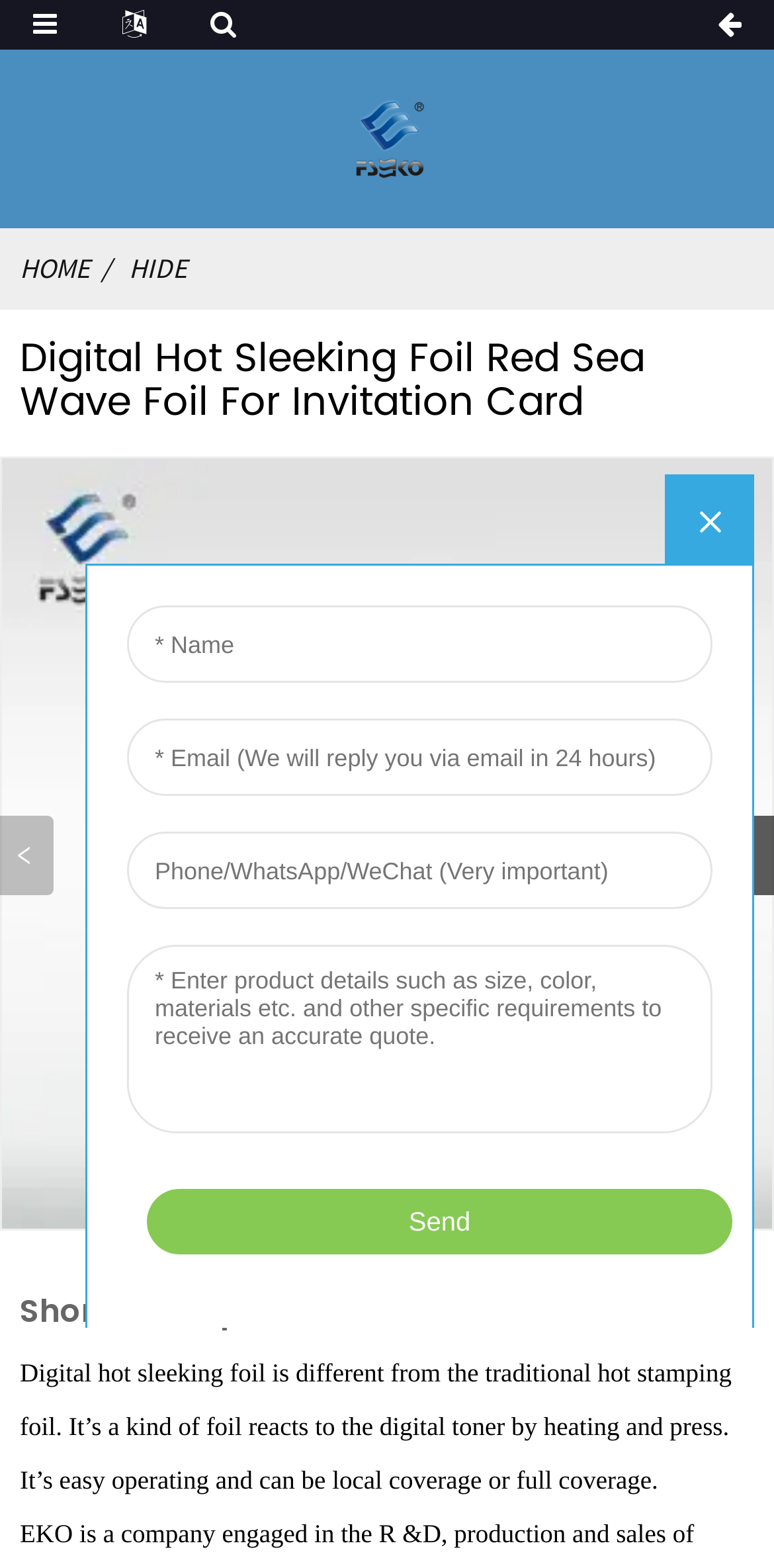What is the function of the 'Next slide' button?
Can you offer a detailed and complete answer to this question?

The 'Next slide' button is located at the bottom right corner of the webpage, and it's likely used to navigate to the next slide or page of the product information.